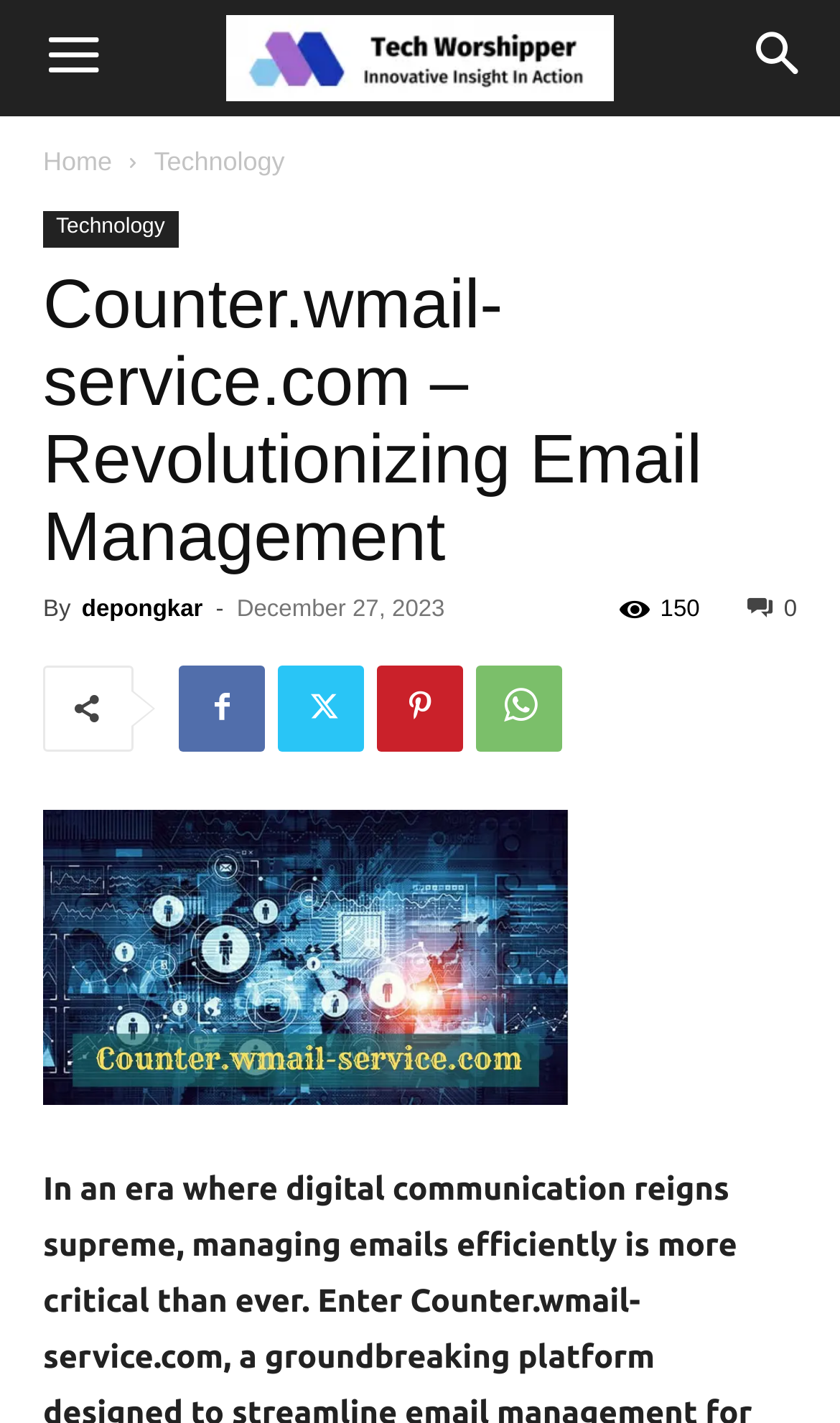How many links are there in the technology section?
Respond to the question with a single word or phrase according to the image.

4